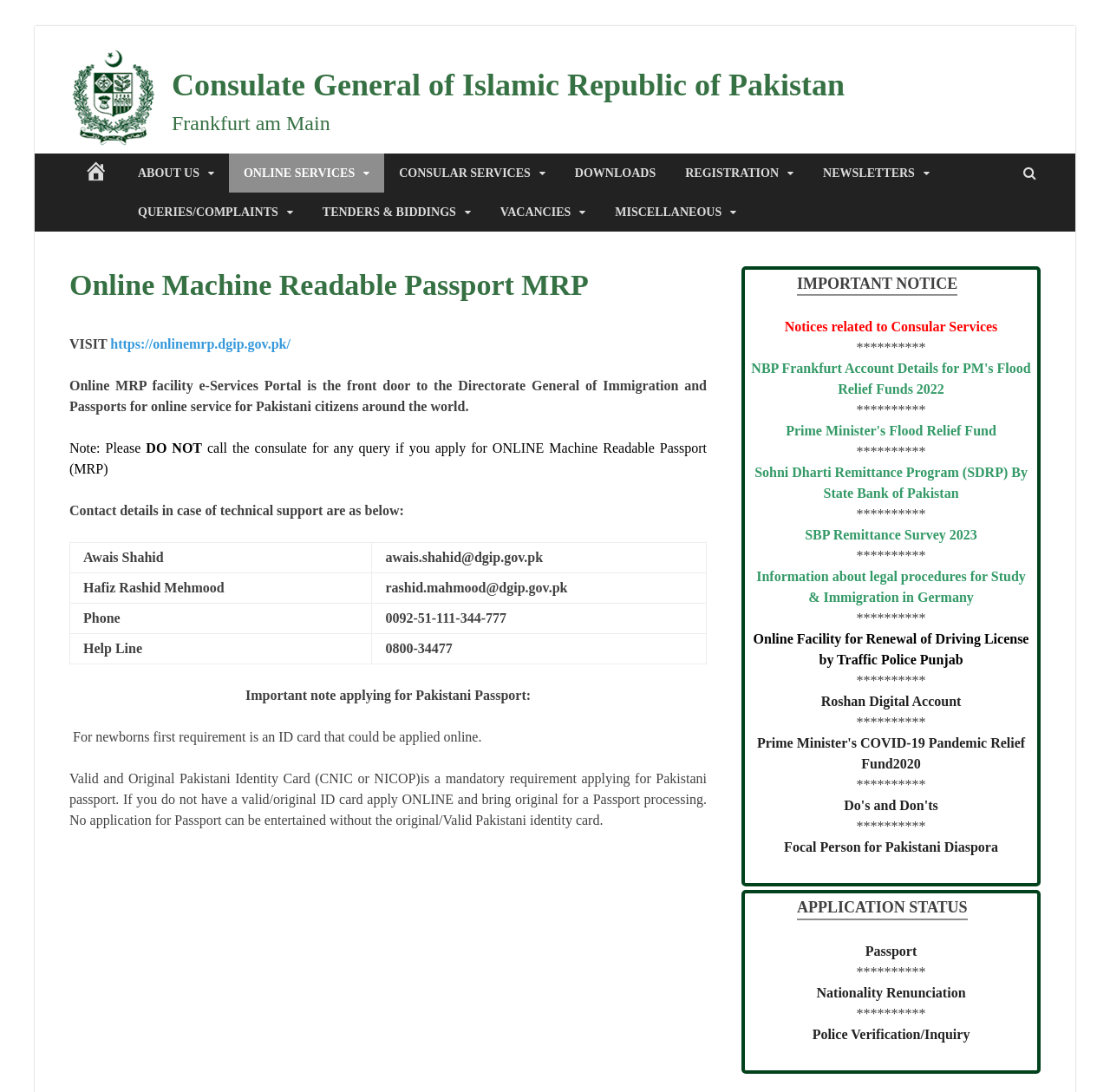Use one word or a short phrase to answer the question provided: 
What is the contact email for technical support?

awais.shahid@dgip.gov.pk